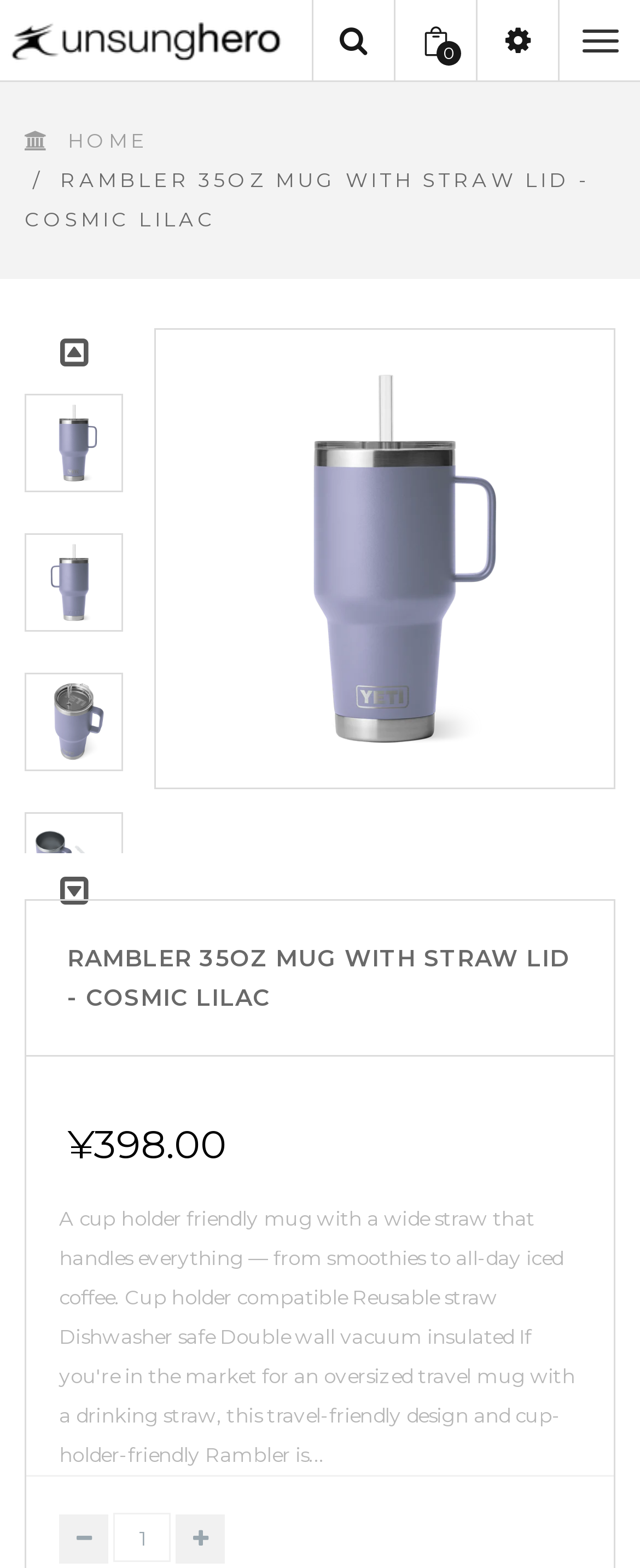Identify the bounding box of the UI element described as follows: "0". Provide the coordinates as four float numbers in the range of 0 to 1 [left, top, right, bottom].

[0.618, 0.0, 0.744, 0.052]